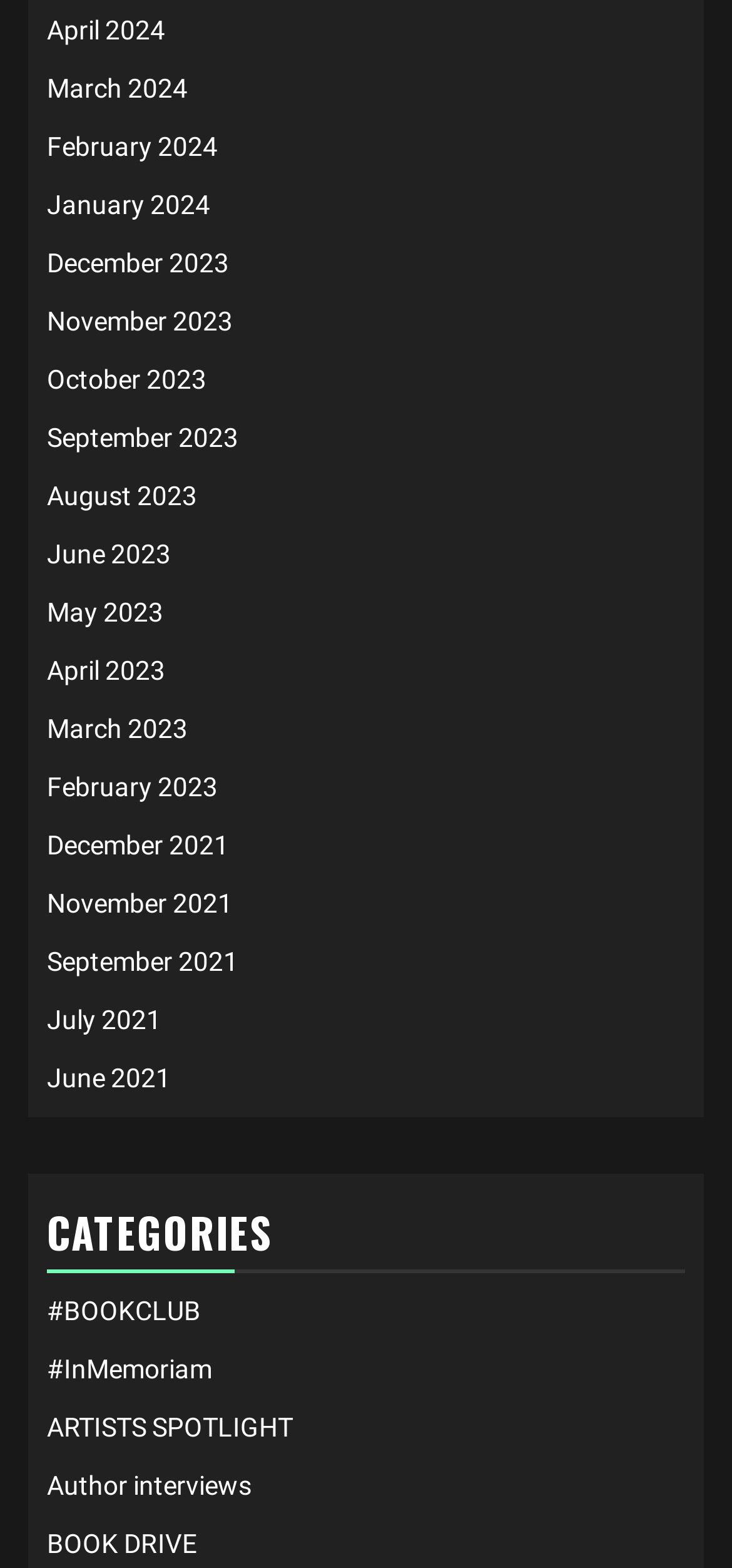What is the earliest month listed?
Look at the screenshot and respond with one word or a short phrase.

July 2021